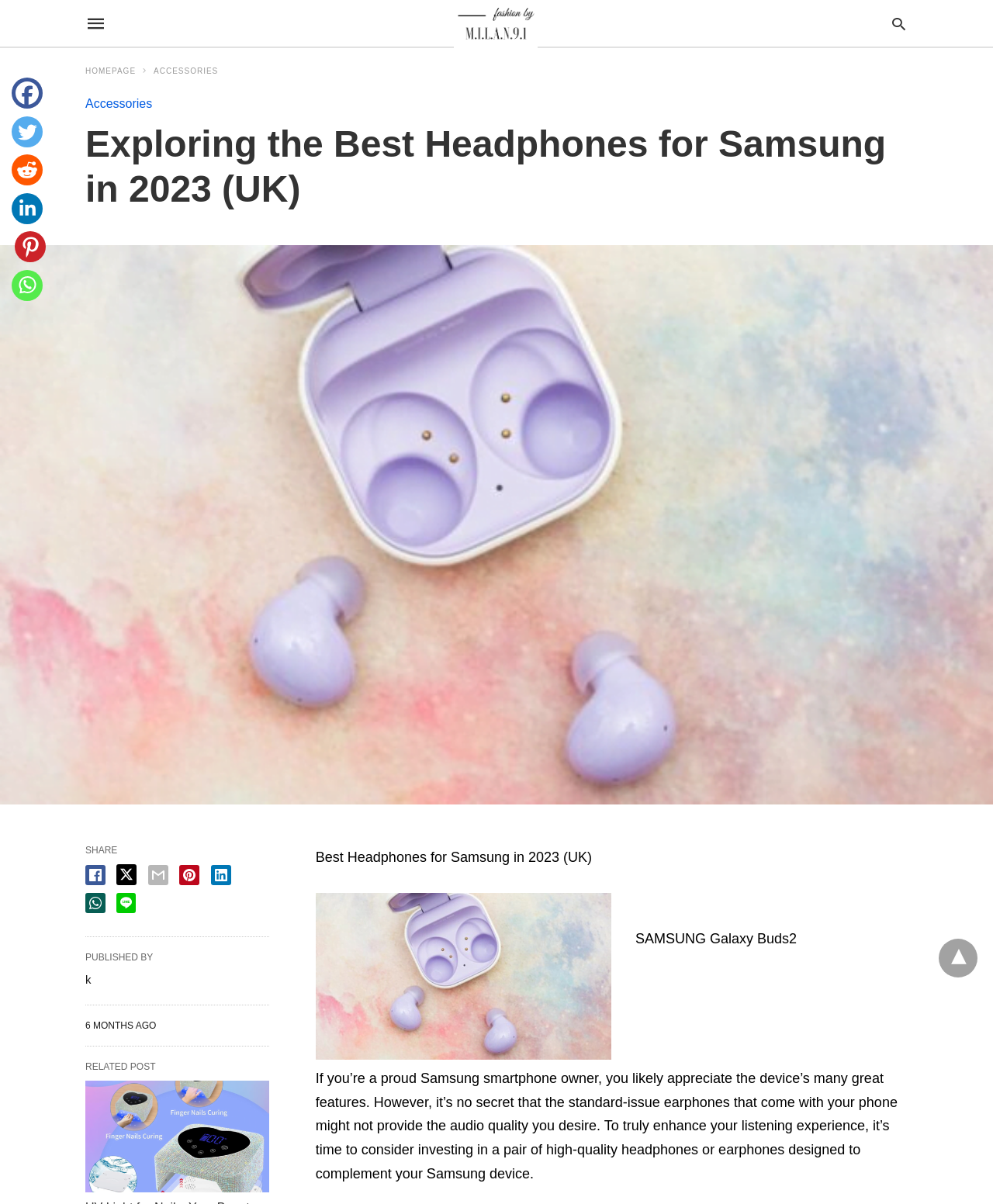Locate the bounding box of the user interface element based on this description: "aria-label="email share"".

[0.149, 0.718, 0.169, 0.735]